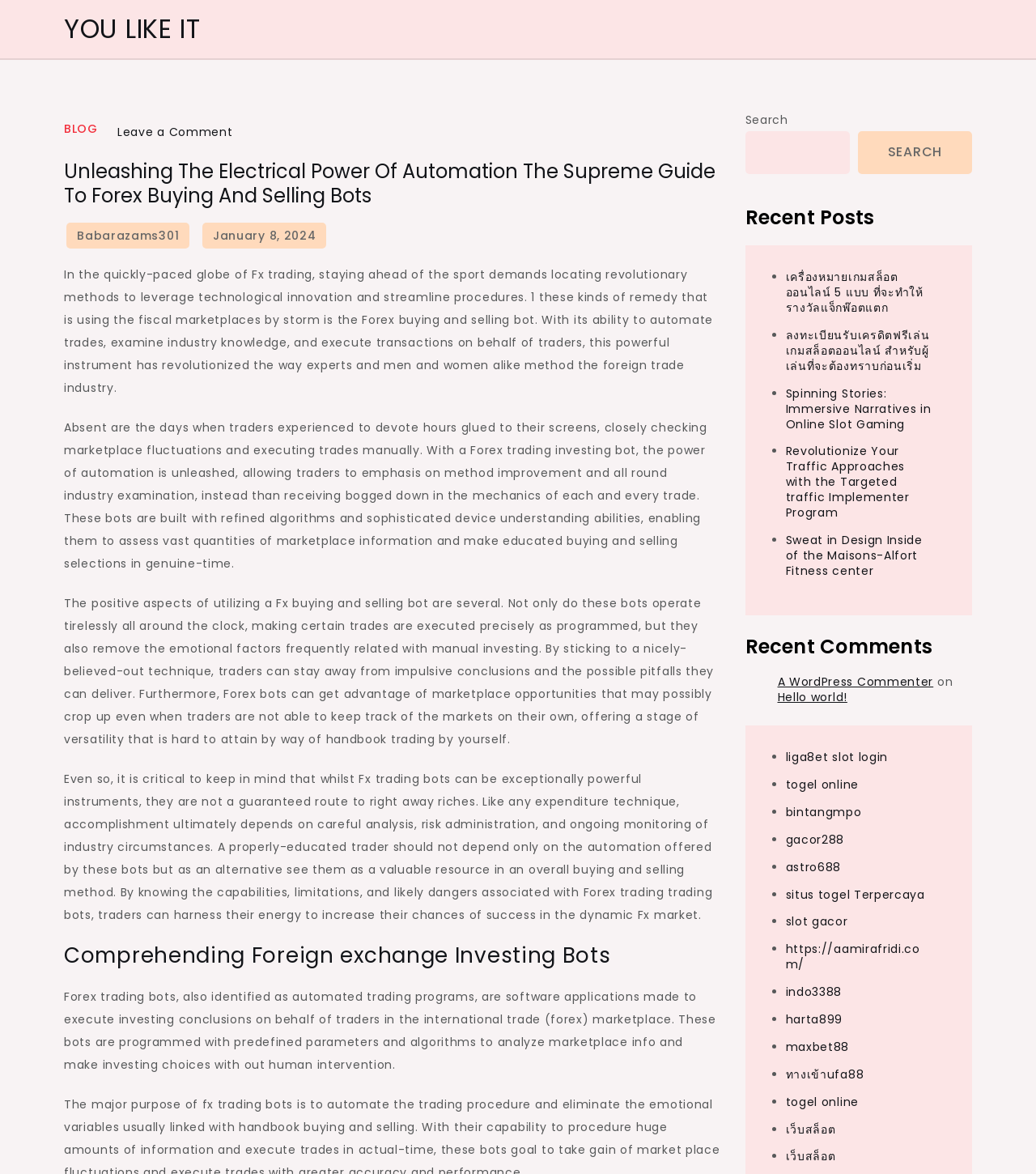With reference to the screenshot, provide a detailed response to the question below:
What is the purpose of a Forex trading bot?

According to the webpage, a Forex trading bot is a software application that executes trading decisions on behalf of traders in the foreign exchange market. Its purpose is to automate trades, analyze market data, and make trading choices without human intervention.